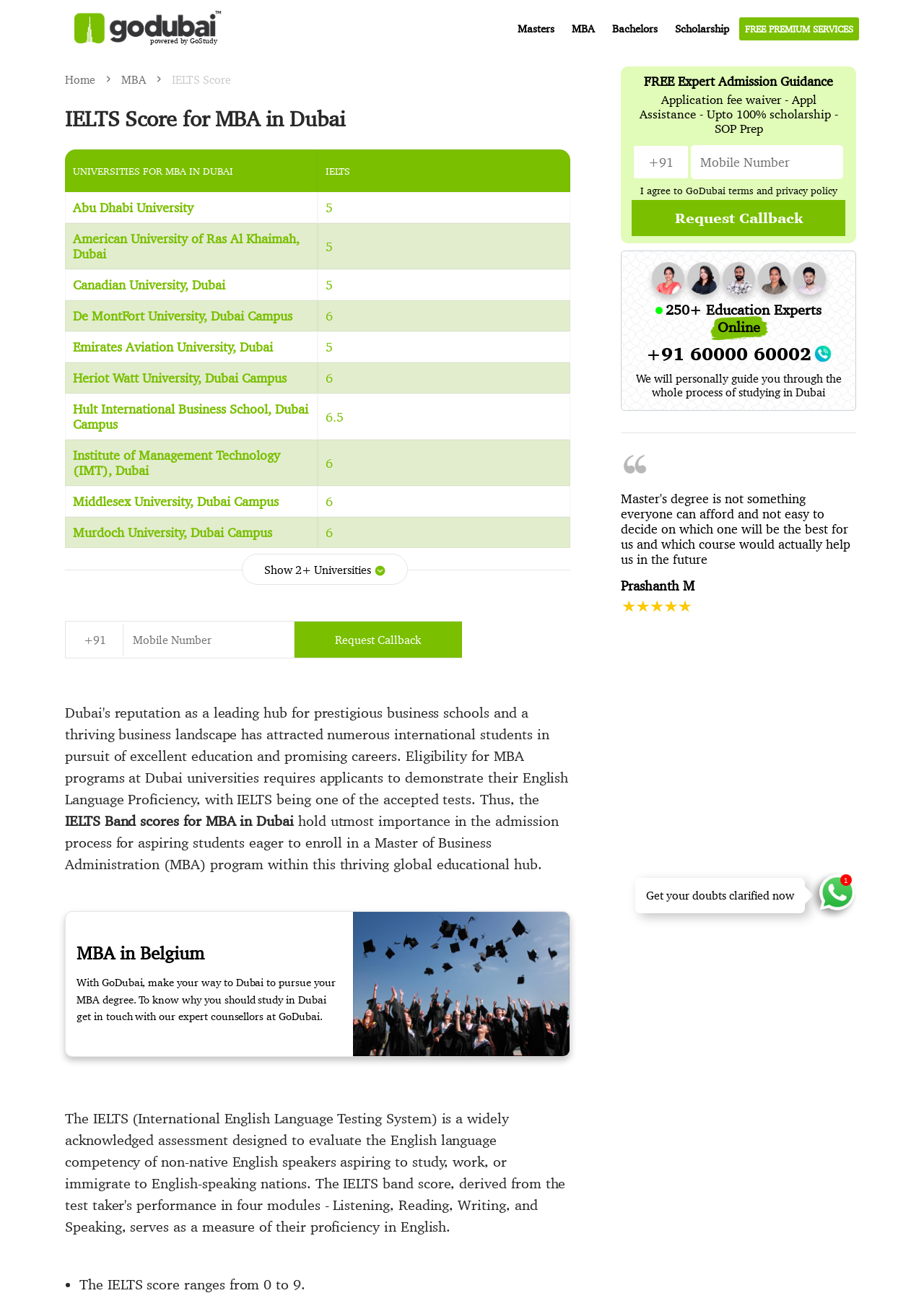Please give a one-word or short phrase response to the following question: 
What is the range of IELTS scores?

0 to 9